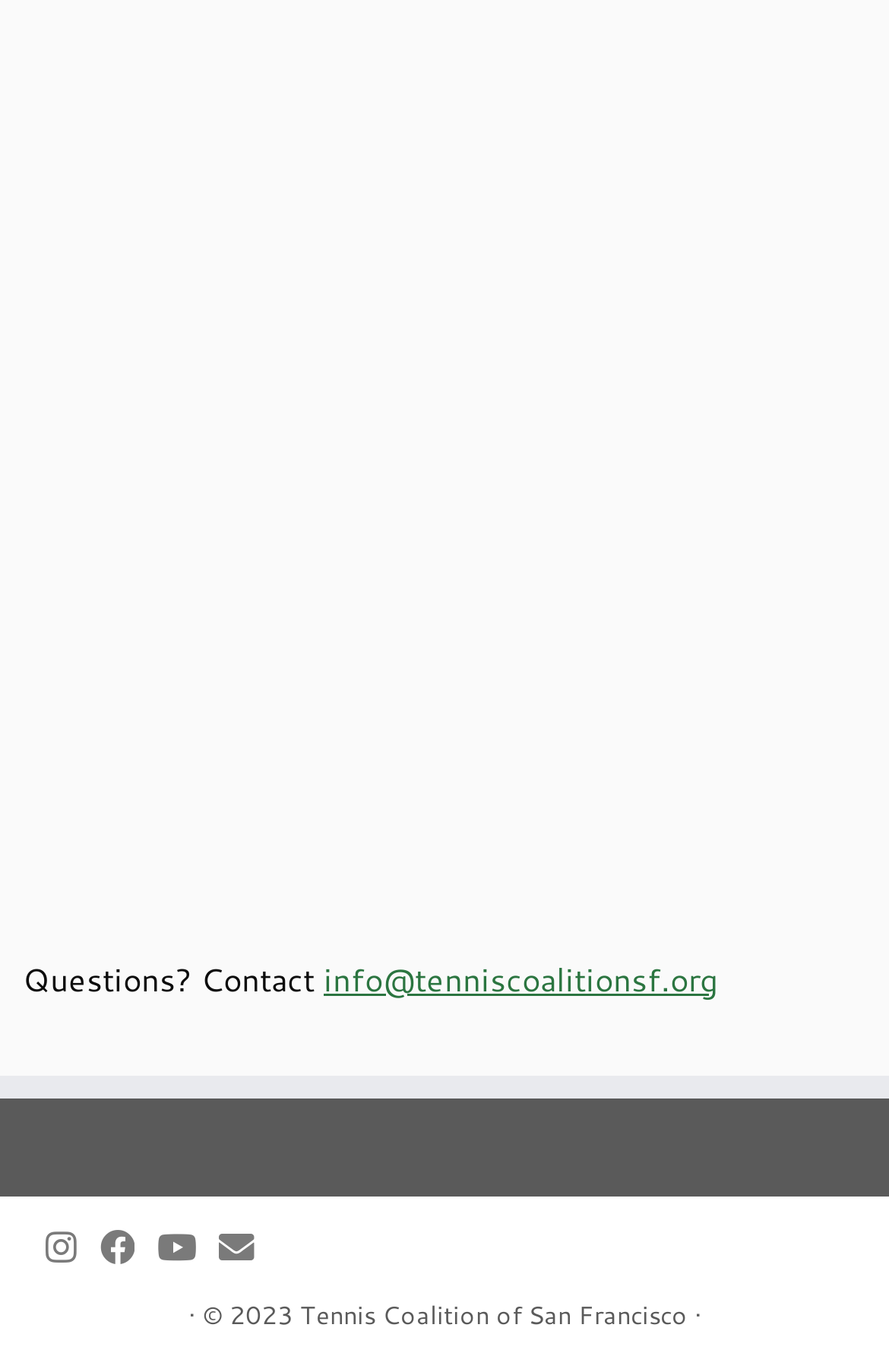Provide the bounding box coordinates of the HTML element described as: "aria-label="E-mail" title="E-mail"". The bounding box coordinates should be four float numbers between 0 and 1, i.e., [left, top, right, bottom].

[0.246, 0.893, 0.31, 0.927]